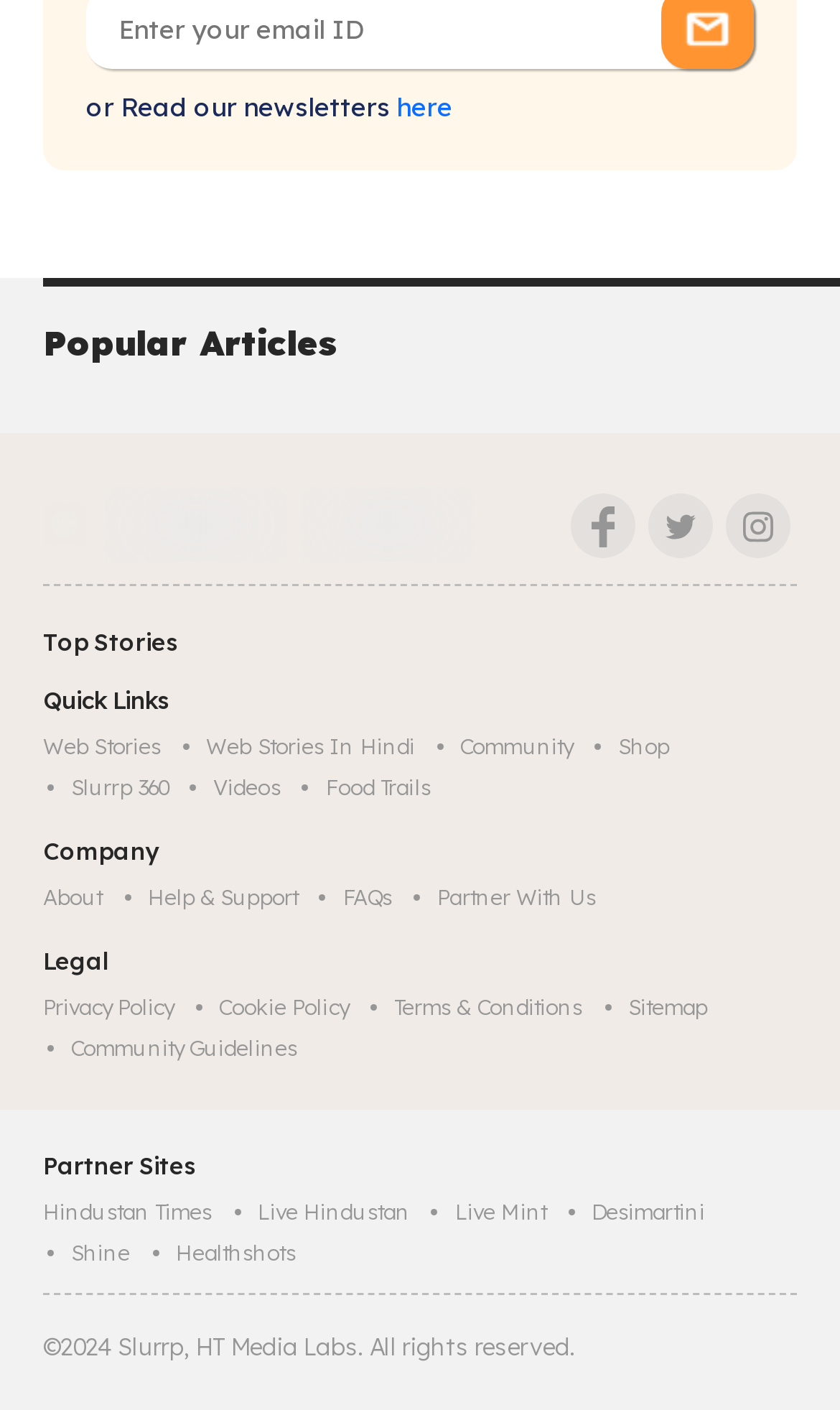Please analyze the image and give a detailed answer to the question:
What is the name of the app?

The name of the app can be found in the image element with the description 'slurrp' and bounding box coordinates [0.051, 0.357, 0.103, 0.387].